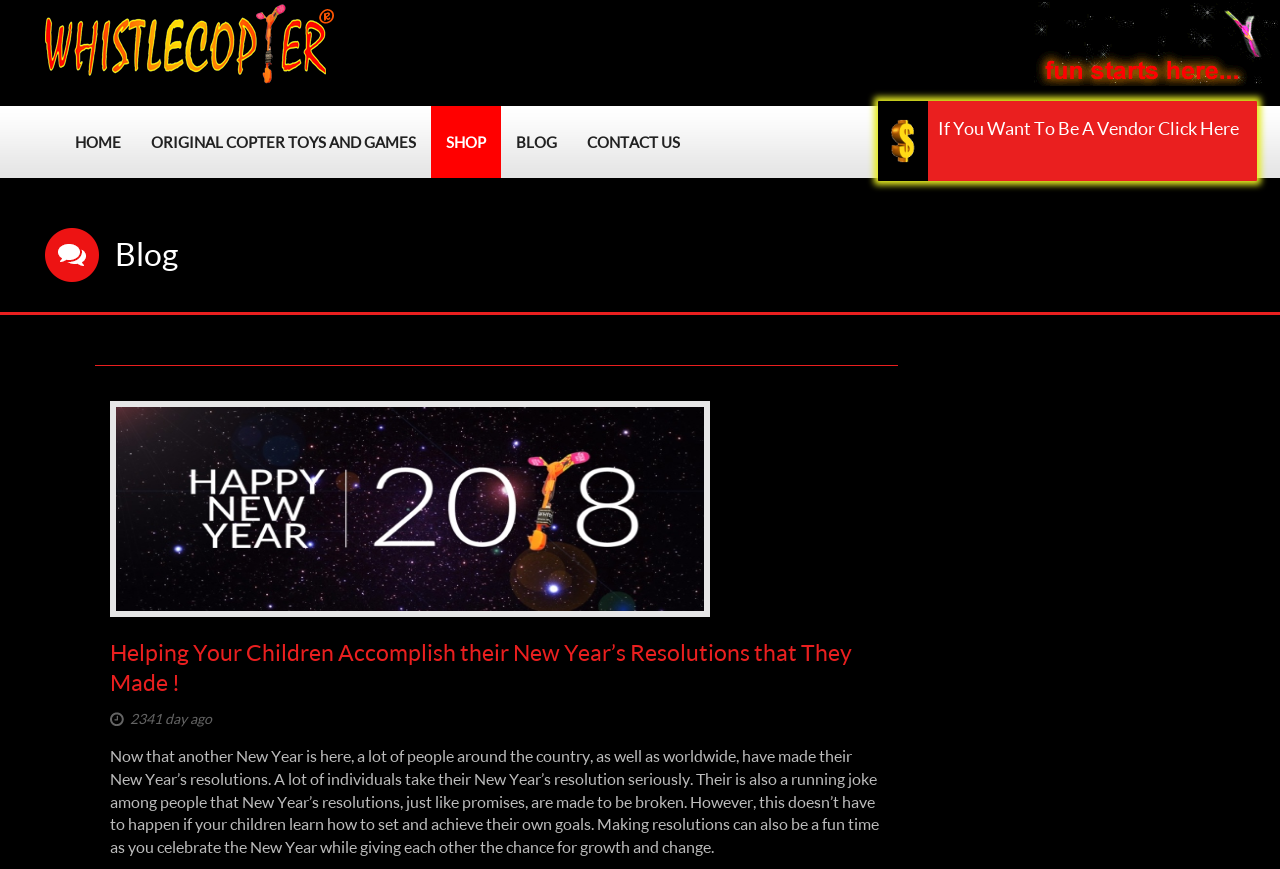Identify the bounding box coordinates of the clickable region to carry out the given instruction: "go to the HOME page".

[0.047, 0.122, 0.106, 0.205]